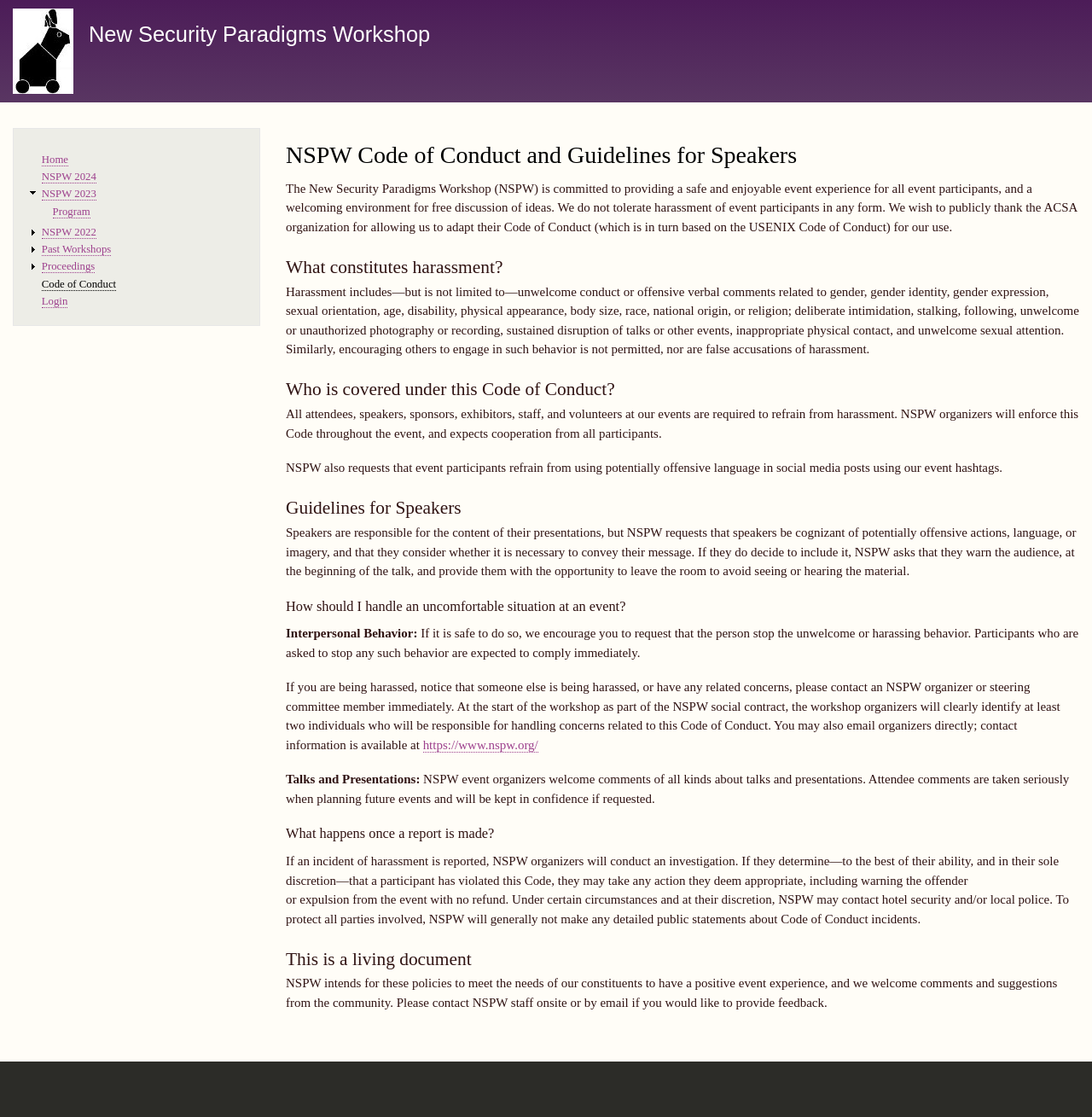Identify the main heading from the webpage and provide its text content.

NSPW Code of Conduct and Guidelines for Speakers